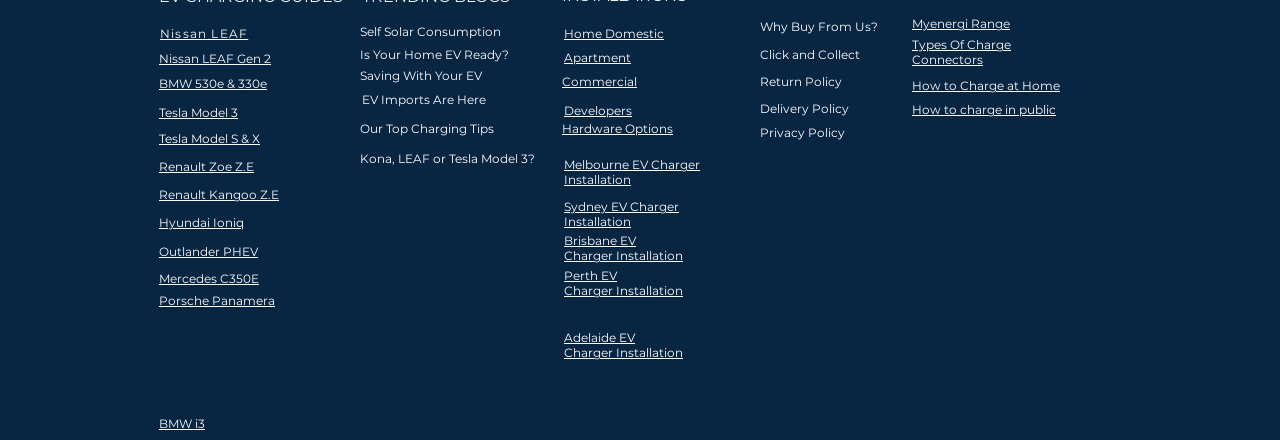Please find the bounding box coordinates of the element that must be clicked to perform the given instruction: "Discover why buy from us". The coordinates should be four float numbers from 0 to 1, i.e., [left, top, right, bottom].

[0.594, 0.044, 0.686, 0.078]